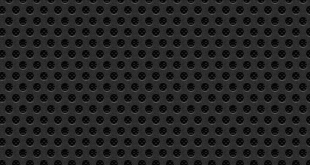Present a detailed portrayal of the image.

The image features a textured surface that consists of a repeating pattern of circular perforations. The overall color scheme is a deep black, providing a stark contrast to the circular shapes, which adds depth and visual interest. This design could evoke thoughts of industrial materials, perhaps reminiscent of metal or rubber used in various applications, such as flooring or automotive parts. The uniformity of the pattern gives it a modern aesthetic, making it suitable for backgrounds in digital designs or marketing materials related to technology or machinery.